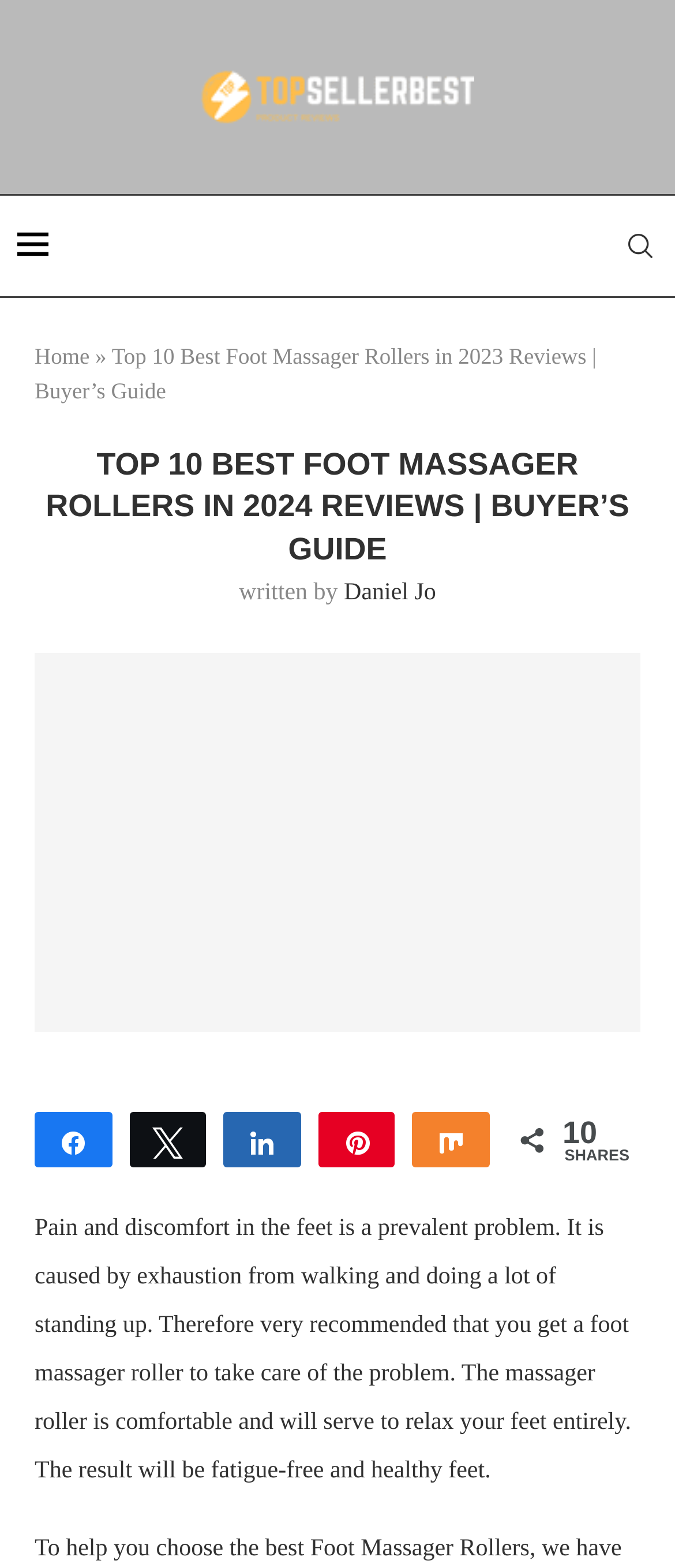Answer this question using a single word or a brief phrase:
What is the problem that a foot massager roller solves?

Pain and discomfort